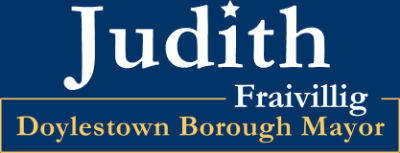Generate an elaborate description of what you see in the image.

The image prominently features the name "Judith Fraivillig," presented in a bold white font against a deep blue background, emphasizing her role and candidacy. Below her name is the title "Doylestown Borough Mayor," displayed in gold lettering, which highlights her position and aspirations for community leadership. This design conveys a professional and approachable image, reflecting Judith's commitment to serving the Doylestown community as she campaigns under the theme of "Investing in our Kids and our Future." The visual elements aim to create a strong impression of her dedication to education, engagement, and civic responsibility within the borough.